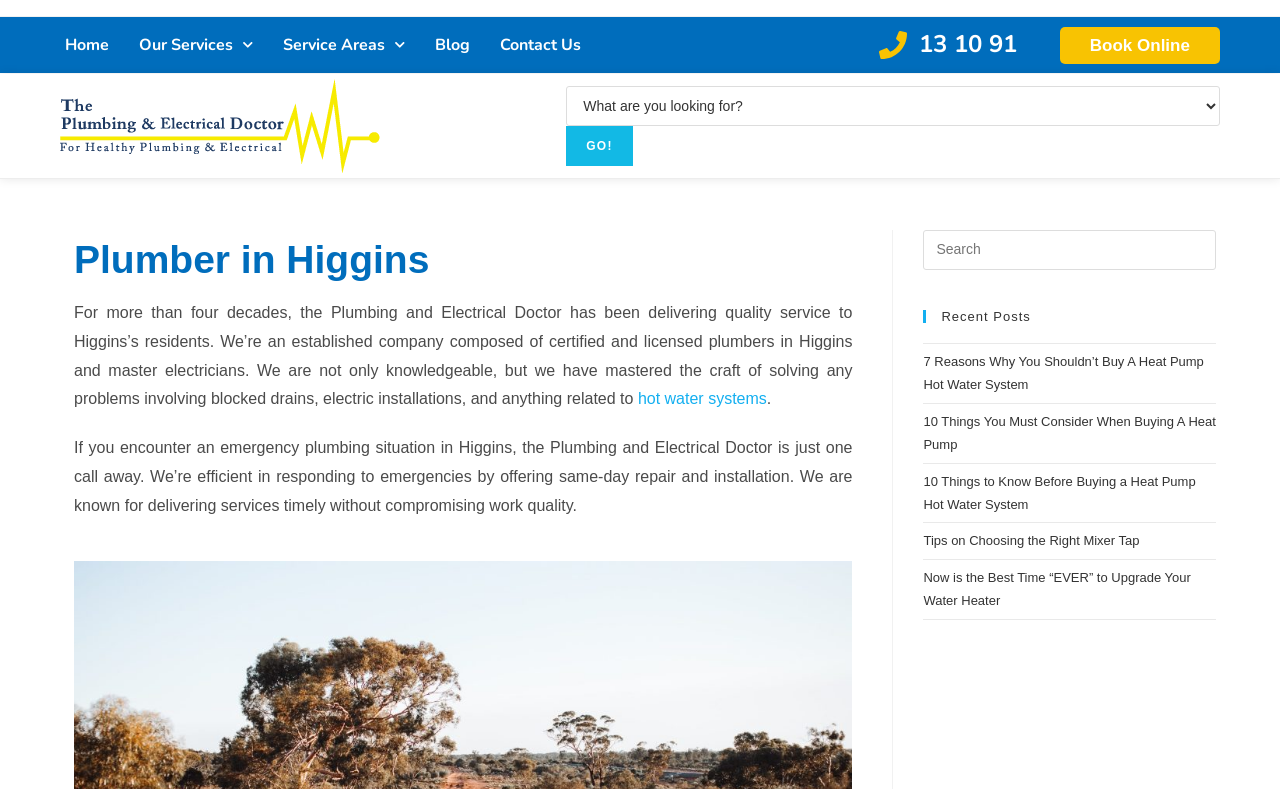Identify the bounding box coordinates for the UI element described as: "Our Services".

[0.097, 0.028, 0.209, 0.086]